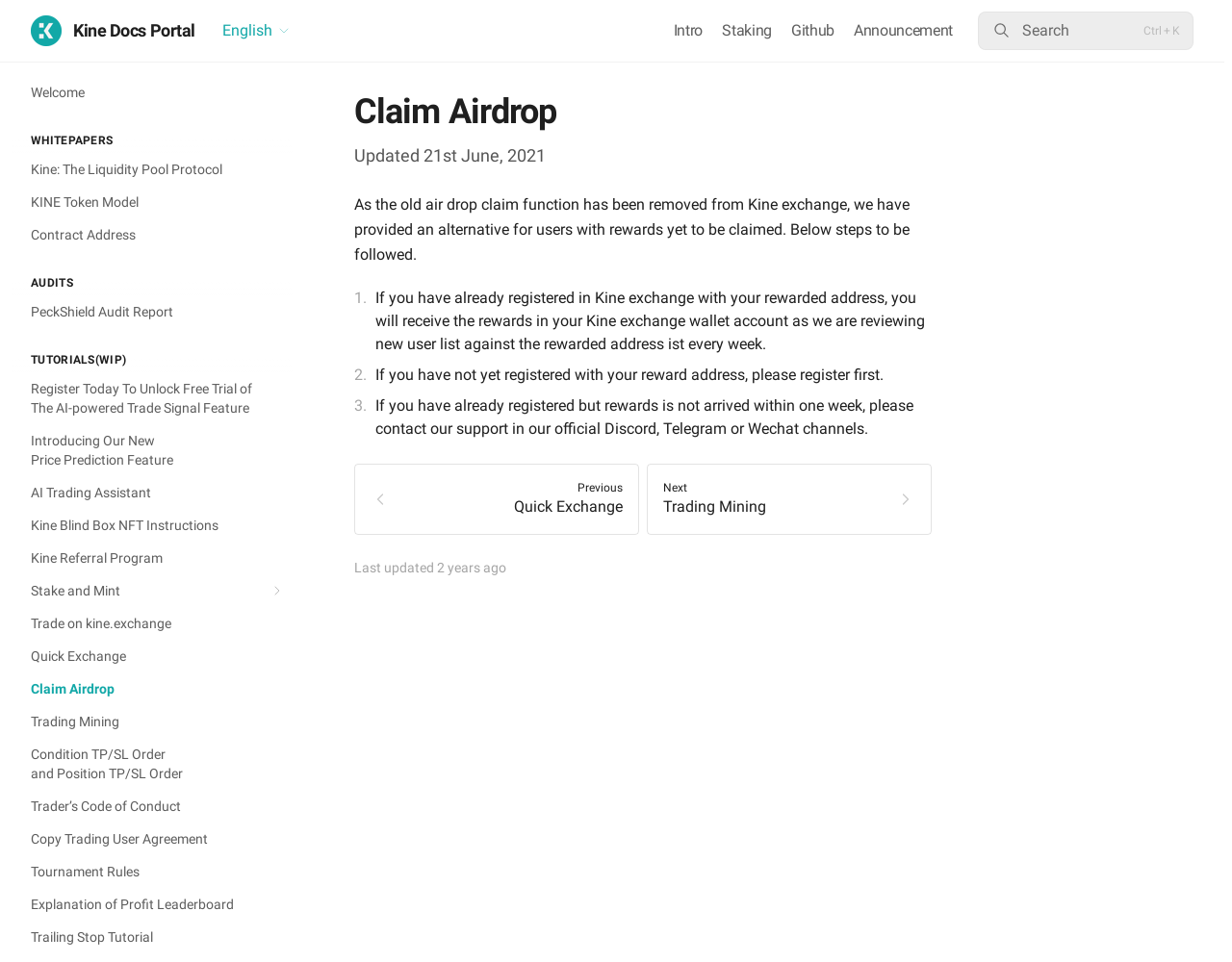Please predict the bounding box coordinates of the element's region where a click is necessary to complete the following instruction: "Search for something". The coordinates should be represented by four float numbers between 0 and 1, i.e., [left, top, right, bottom].

[0.794, 0.012, 0.969, 0.052]